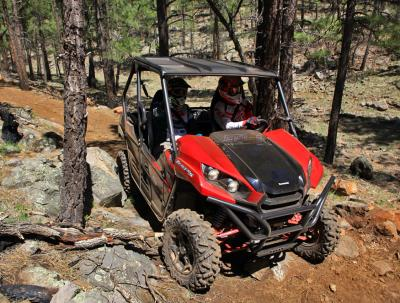What type of terrain is the vehicle navigating?
Analyze the screenshot and provide a detailed answer to the question.

The caption describes the vehicle as 'tackling rocky terrain', implying that the terrain is rugged and composed of rocks, which is ideal for the vehicle's superior maneuverability and ground clearance.